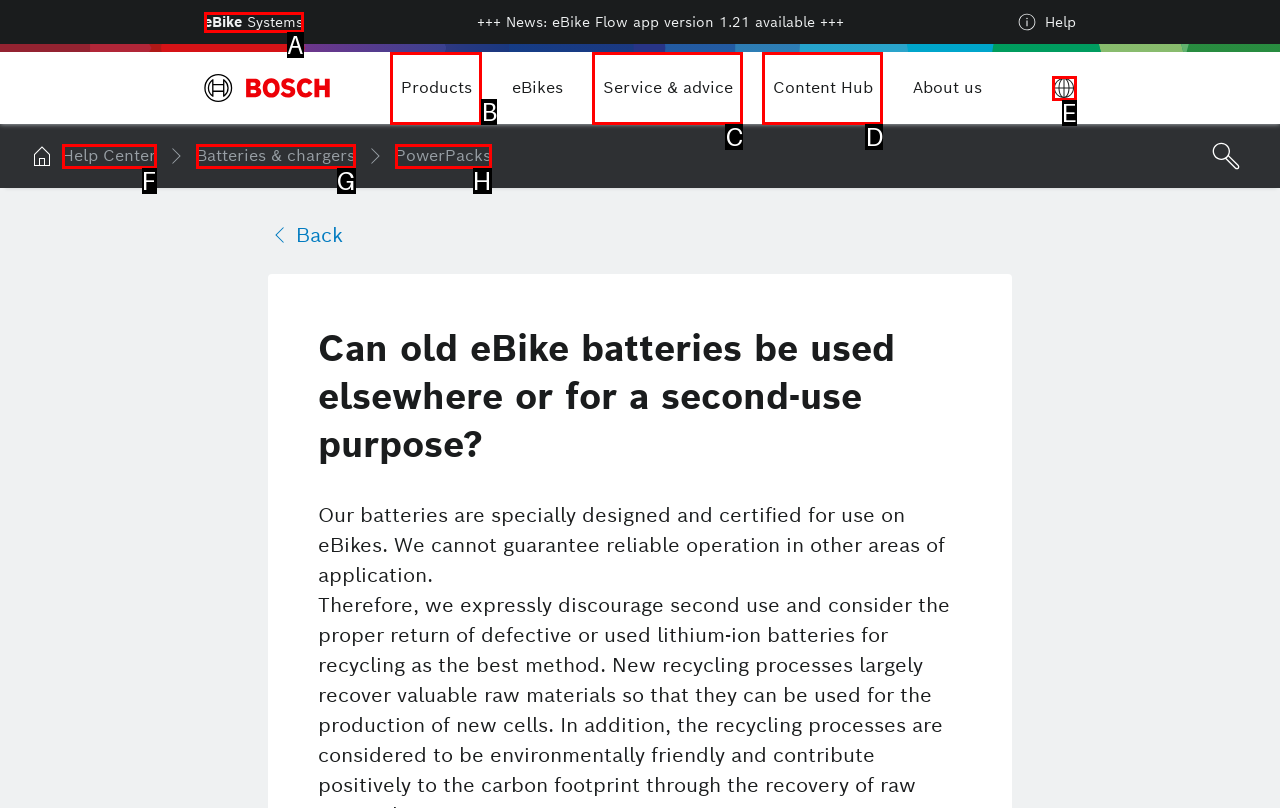From the options presented, which lettered element matches this description: parent_node: Service & advice
Reply solely with the letter of the matching option.

C